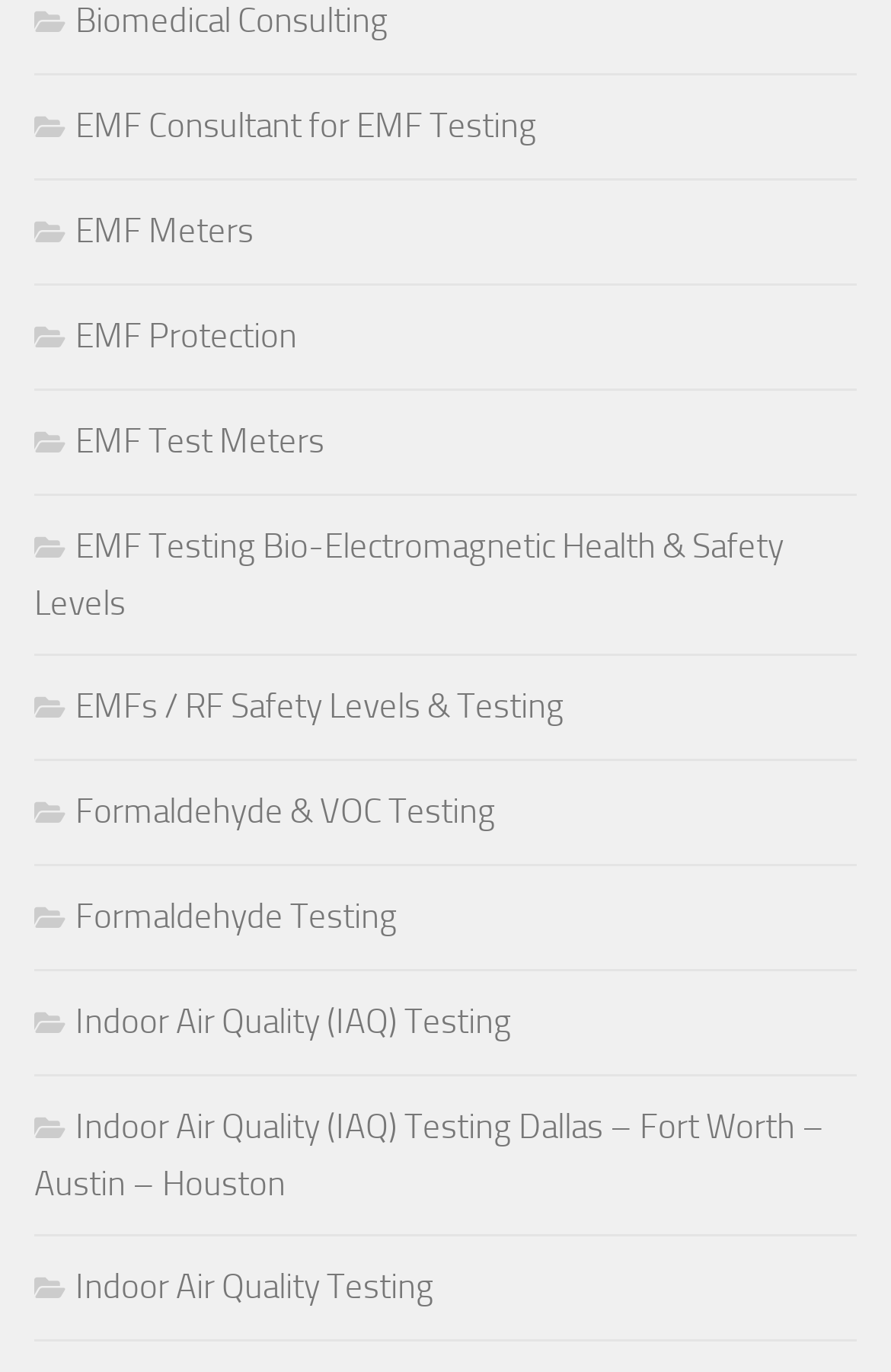How many links are related to EMF on the webpage?
Refer to the screenshot and answer in one word or phrase.

5